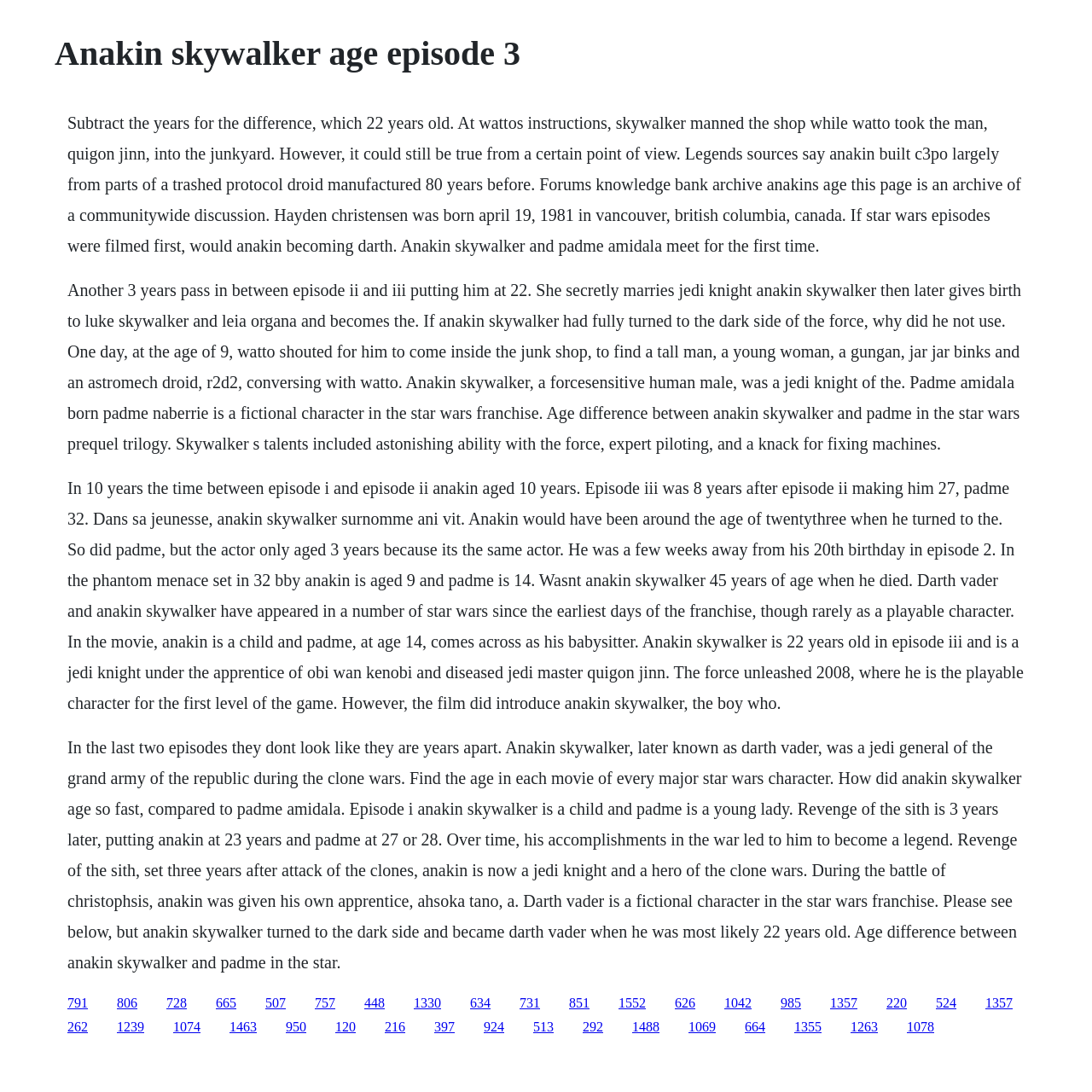Use a single word or phrase to answer this question: 
How many years passed between Episode 2 and Episode 3?

3 years